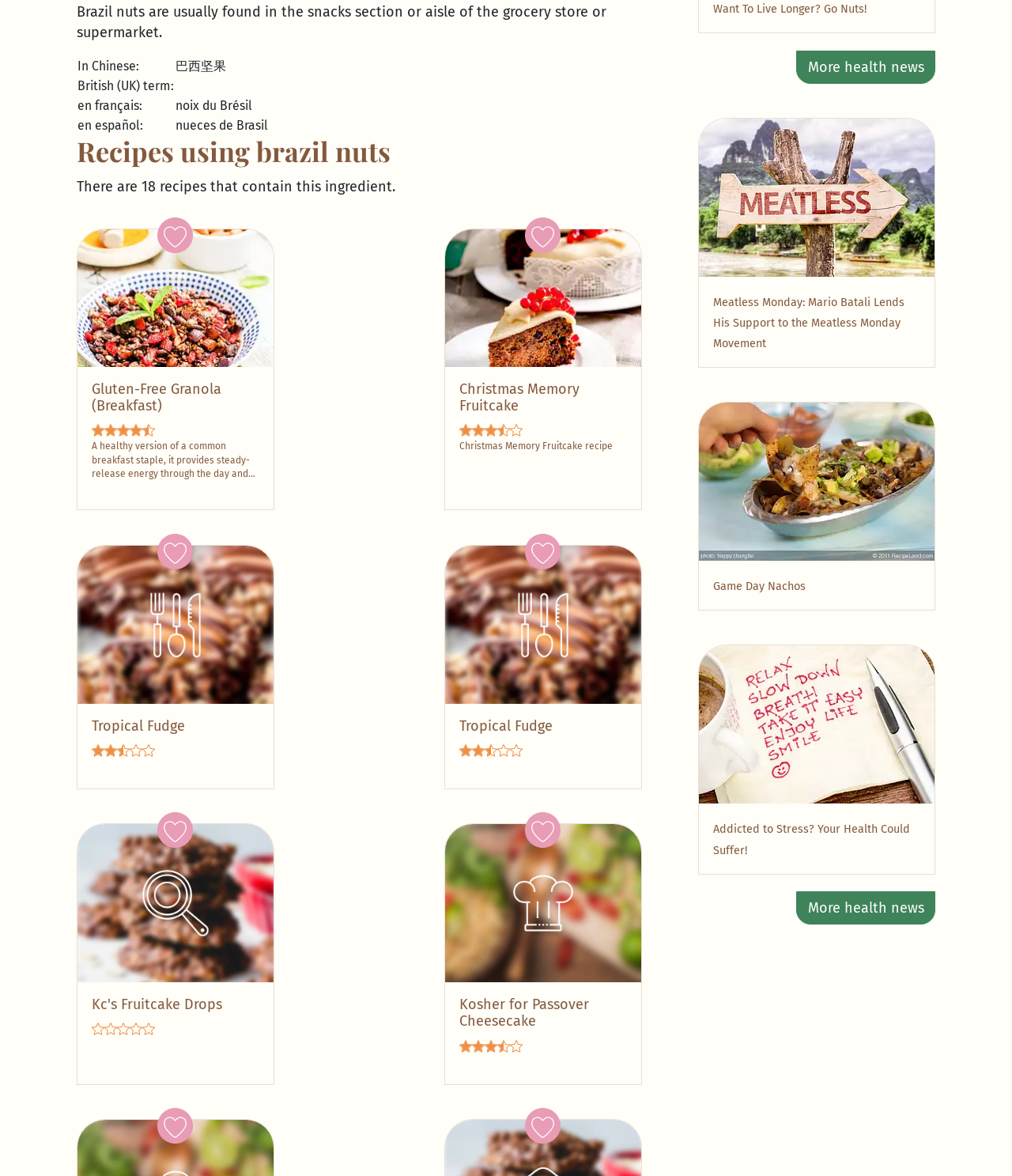What is the rating of the Tropical Fudge recipe?
Please provide a comprehensive answer to the question based on the webpage screenshot.

I looked at the rating of the Tropical Fudge recipe, and I saw 2 full stars and 1 half star, which corresponds to a rating of 2.5 stars.